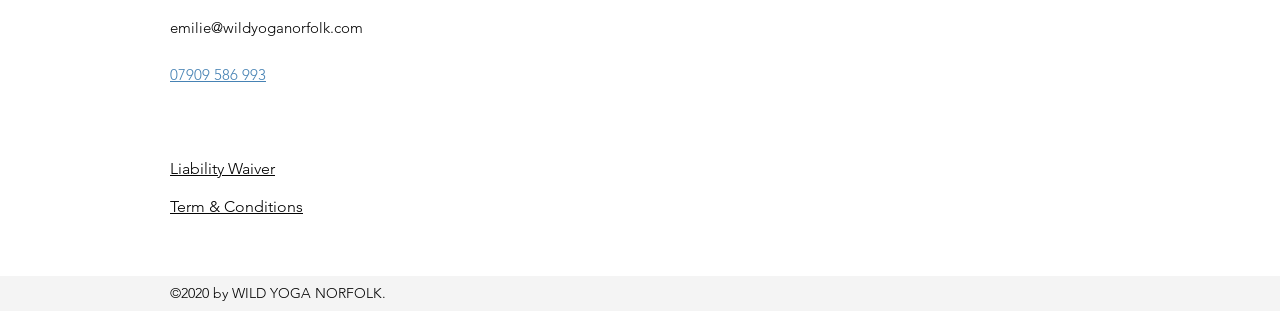For the element described, predict the bounding box coordinates as (top-left x, top-left y, bottom-right x, bottom-right y). All values should be between 0 and 1. Element description: Term & Conditions

[0.133, 0.629, 0.237, 0.689]